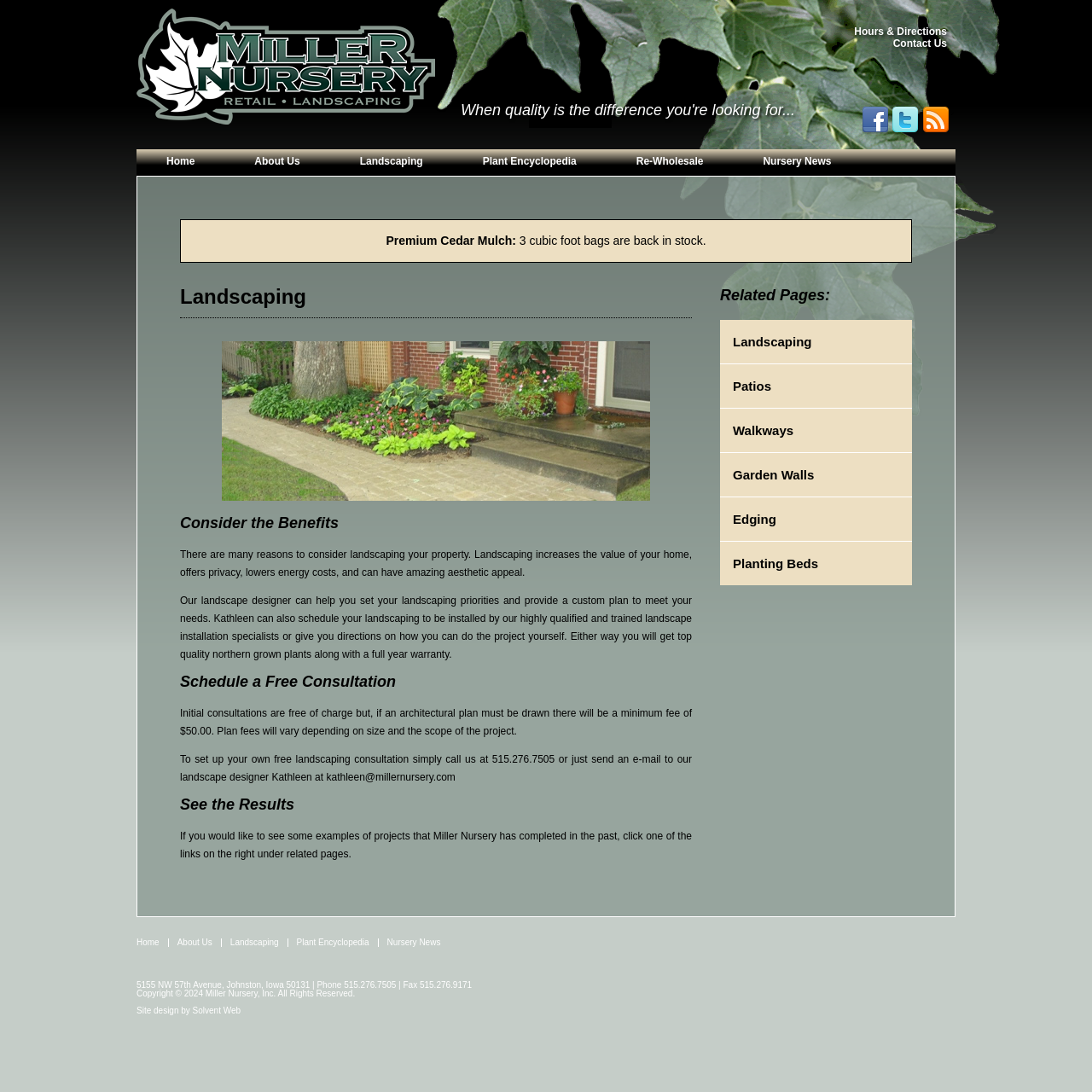Provide the bounding box coordinates for the UI element that is described as: "parent_node: Hours & Directions title="Home"".

[0.125, 0.008, 0.398, 0.116]